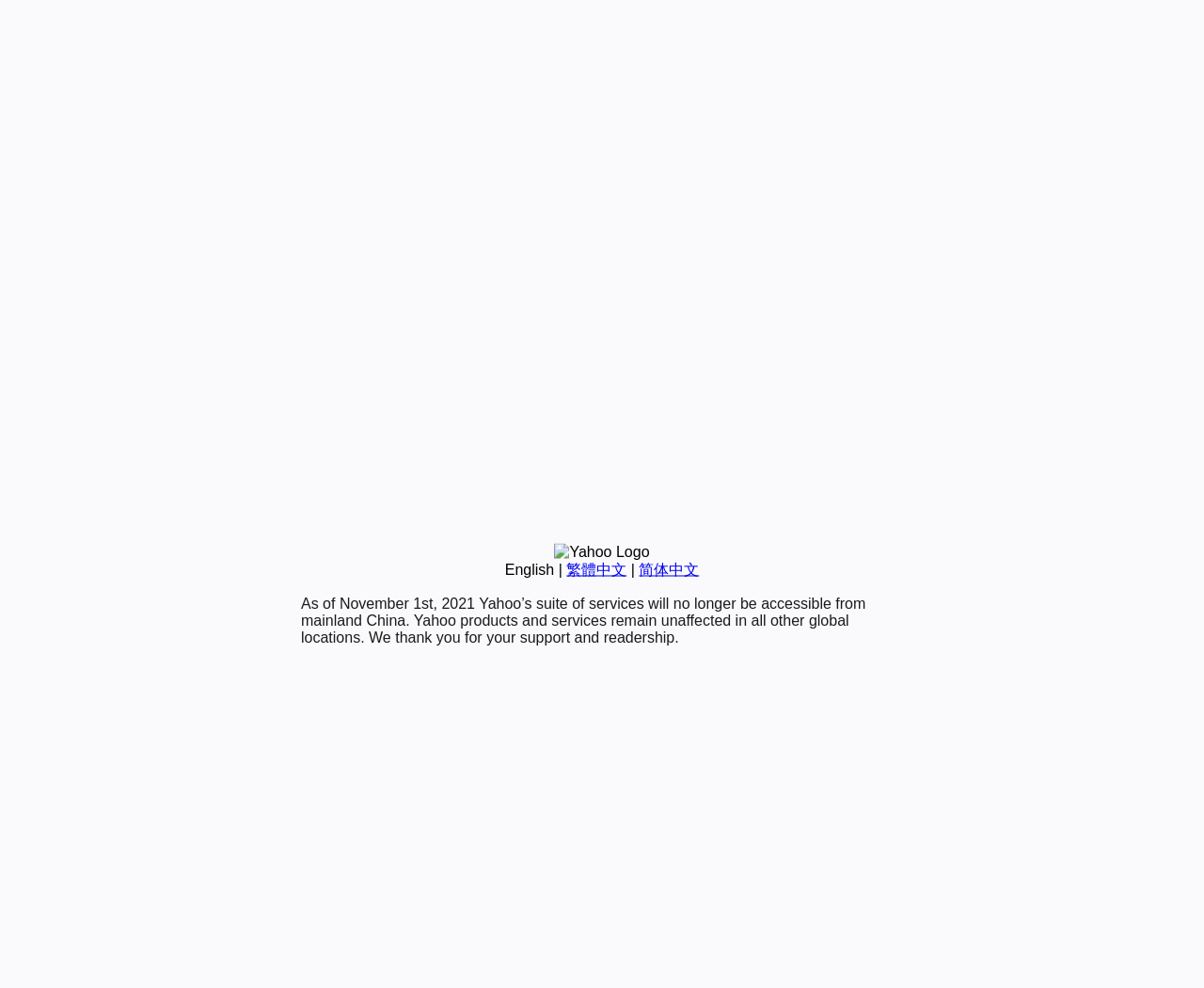Given the element description "繁體中文", identify the bounding box of the corresponding UI element.

[0.47, 0.568, 0.52, 0.584]